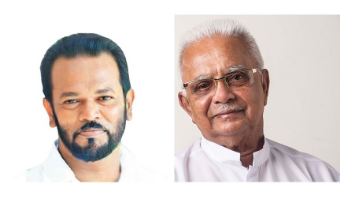Please reply to the following question using a single word or phrase: 
What is the significance of the elder gentleman's garment?

Cultural or formal attire